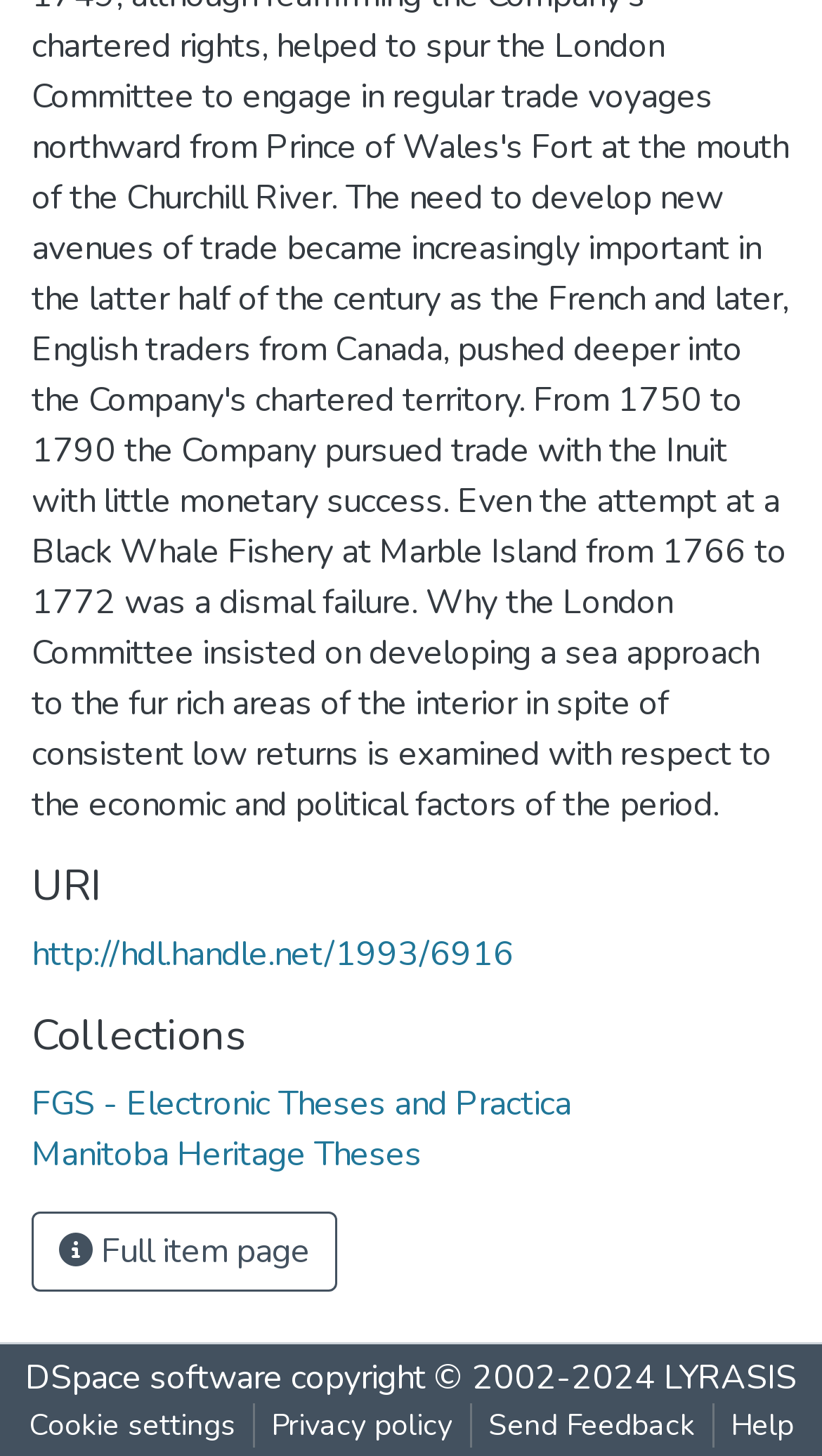How many links are there in the footer section?
Look at the screenshot and respond with one word or a short phrase.

6